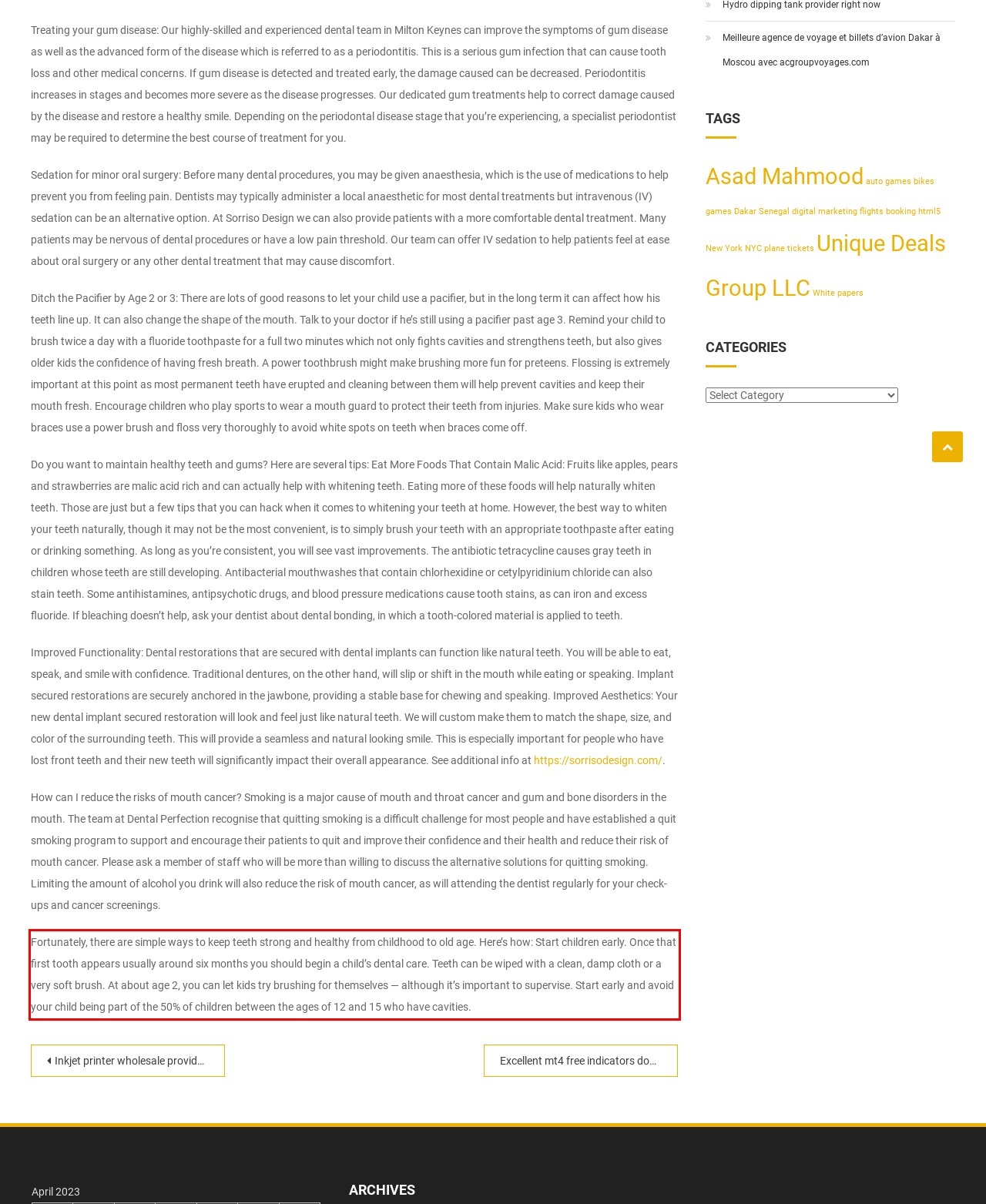With the provided screenshot of a webpage, locate the red bounding box and perform OCR to extract the text content inside it.

Fortunately, there are simple ways to keep teeth strong and healthy from childhood to old age. Here’s how: Start children early. Once that first tooth appears usually around six months you should begin a child’s dental care. Teeth can be wiped with a clean, damp cloth or a very soft brush. At about age 2, you can let kids try brushing for themselves — although it’s important to supervise. Start early and avoid your child being part of the 50% of children between the ages of 12 and 15 who have cavities.